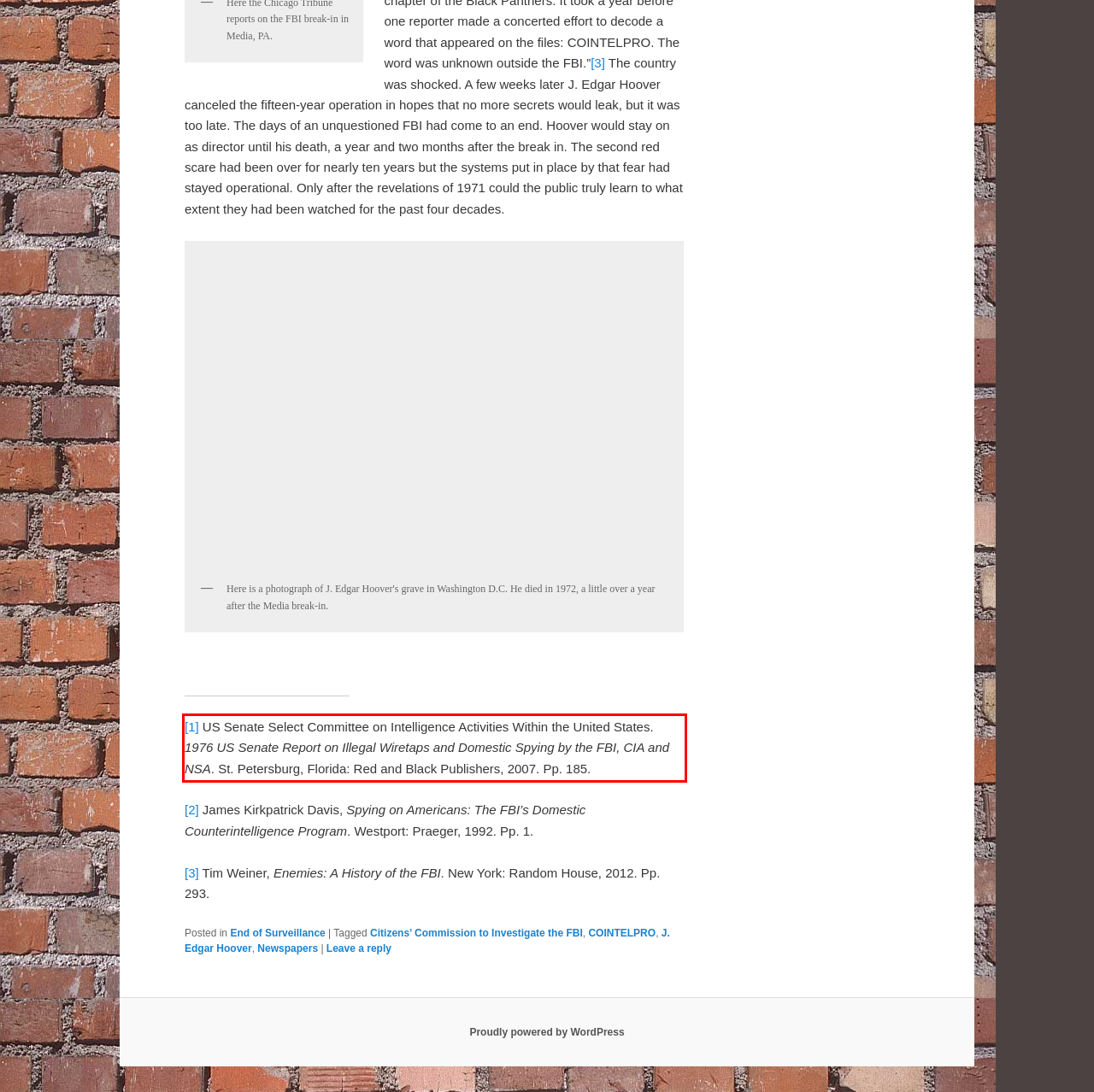Examine the webpage screenshot and use OCR to recognize and output the text within the red bounding box.

[1] US Senate Select Committee on Intelligence Activities Within the United States. 1976 US Senate Report on Illegal Wiretaps and Domestic Spying by the FBI, CIA and NSA. St. Petersburg, Florida: Red and Black Publishers, 2007. Pp. 185.